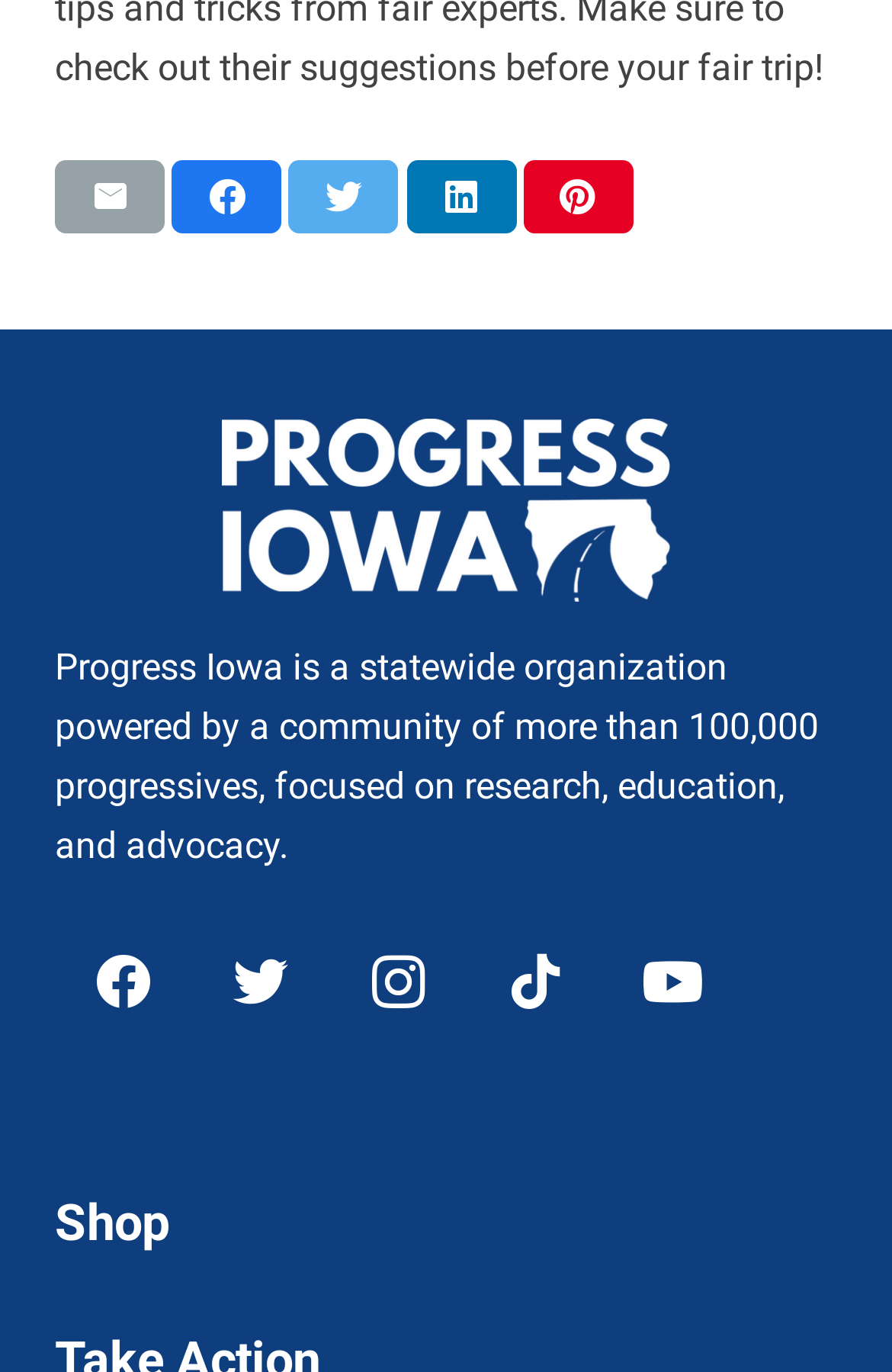Using the description "aria-label="Instagram" title="Instagram"", locate and provide the bounding box of the UI element.

[0.369, 0.666, 0.523, 0.766]